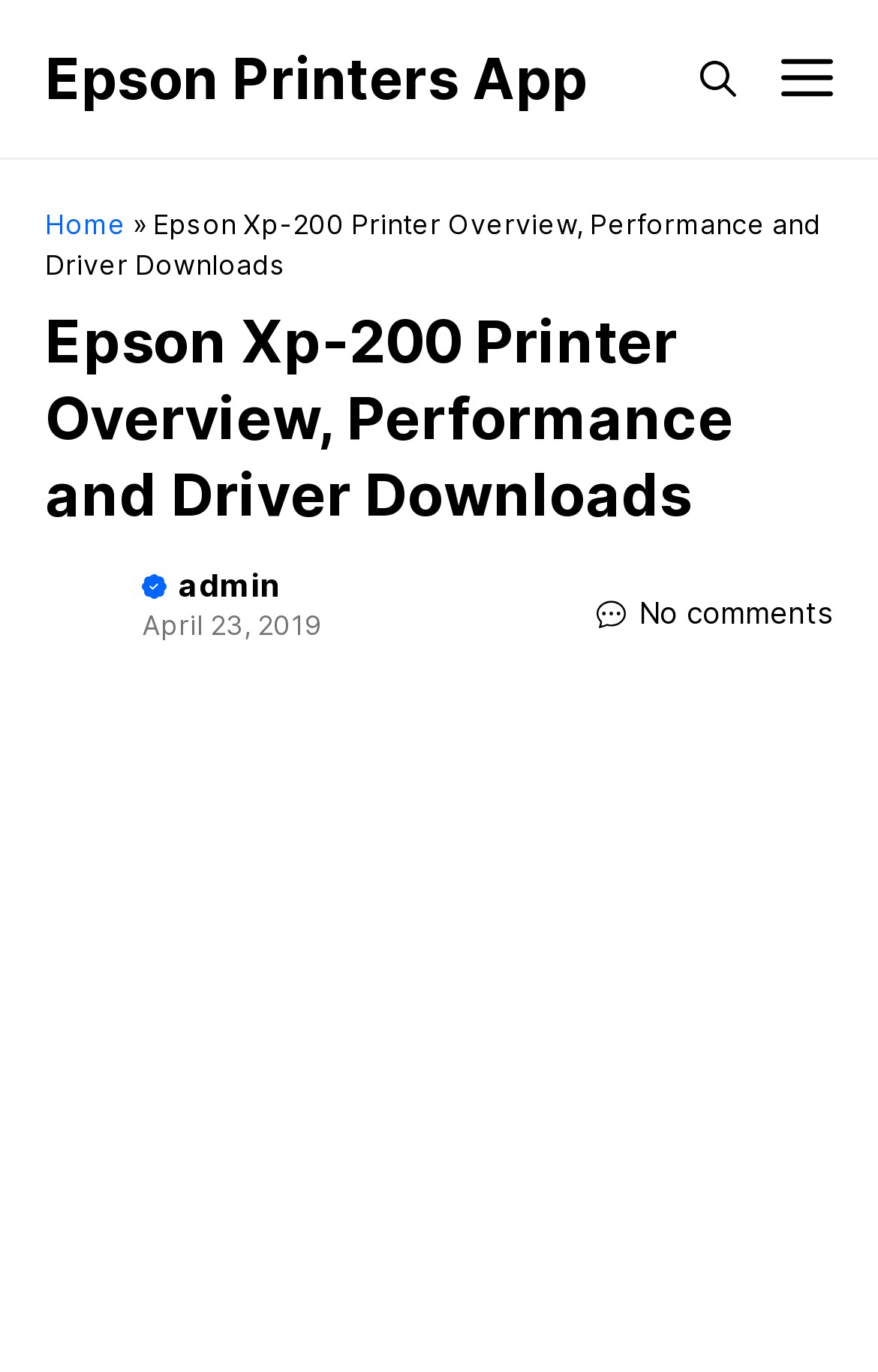Describe every aspect of the webpage comprehensively.

The webpage is about the Epson XP-200 printer, showcasing its overview, performance, and driver downloads. At the top, there is a banner with the site's name, accompanied by a link to the Epson Printers App on the left and a mobile toggle navigation on the right. Below the banner, there is a navigation section with buttons for opening search, menu, and a link to the home page.

The main content area has a heading that matches the page title, "Epson Xp-200 Printer Overview, Performance and Driver Downloads". Below the heading, there is a figure with a link, followed by an image and a link to "admin". Next to these elements, there is a time stamp indicating the date "April 23, 2019". 

Further down, there is a link to "No comments" accompanied by an image, and a large figure that takes up most of the width, displaying an image of the Epson XP-200 printer overview.